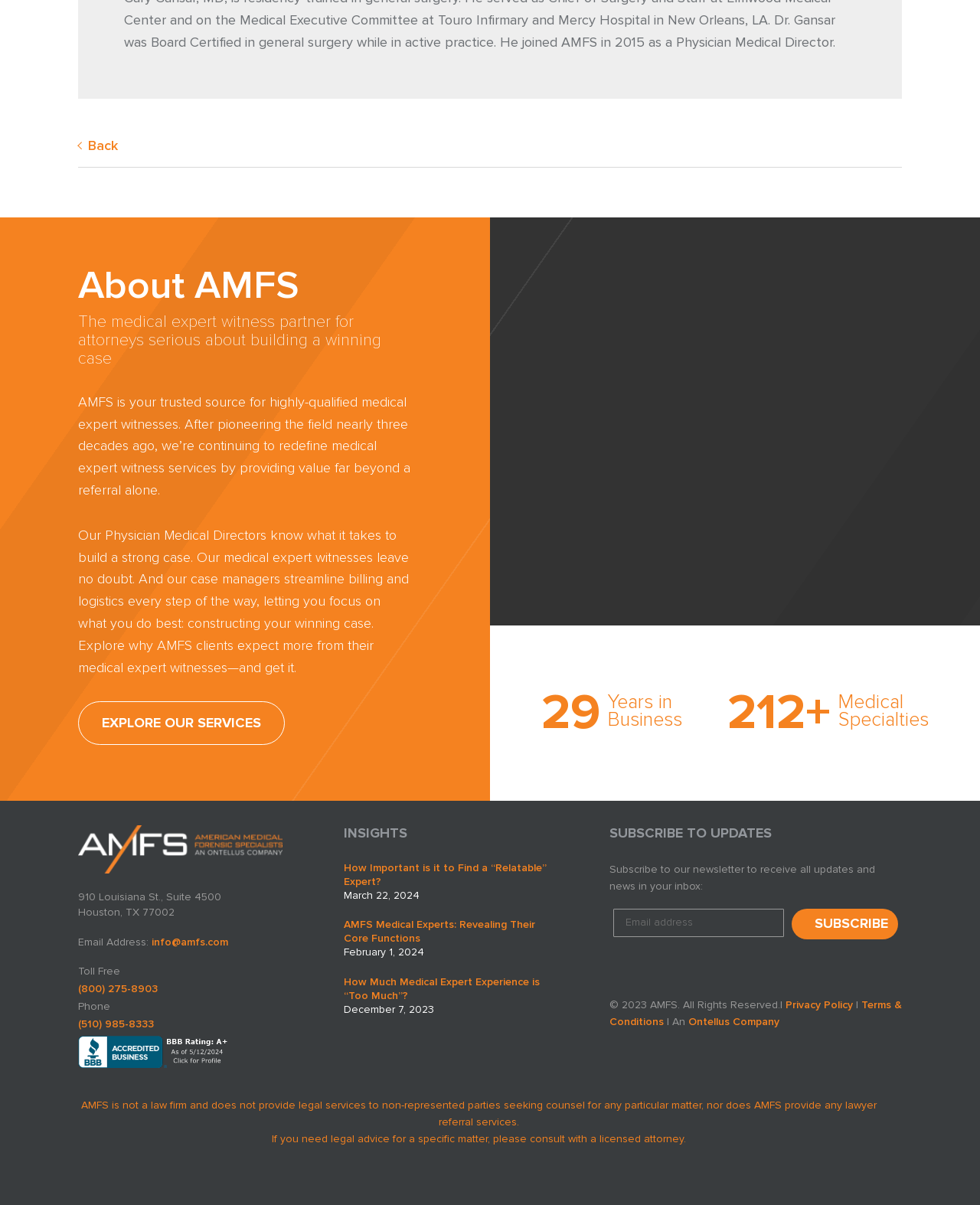What is the address of AMFS?
Based on the image content, provide your answer in one word or a short phrase.

910 Louisiana St., Suite 4500, Houston, TX 77002